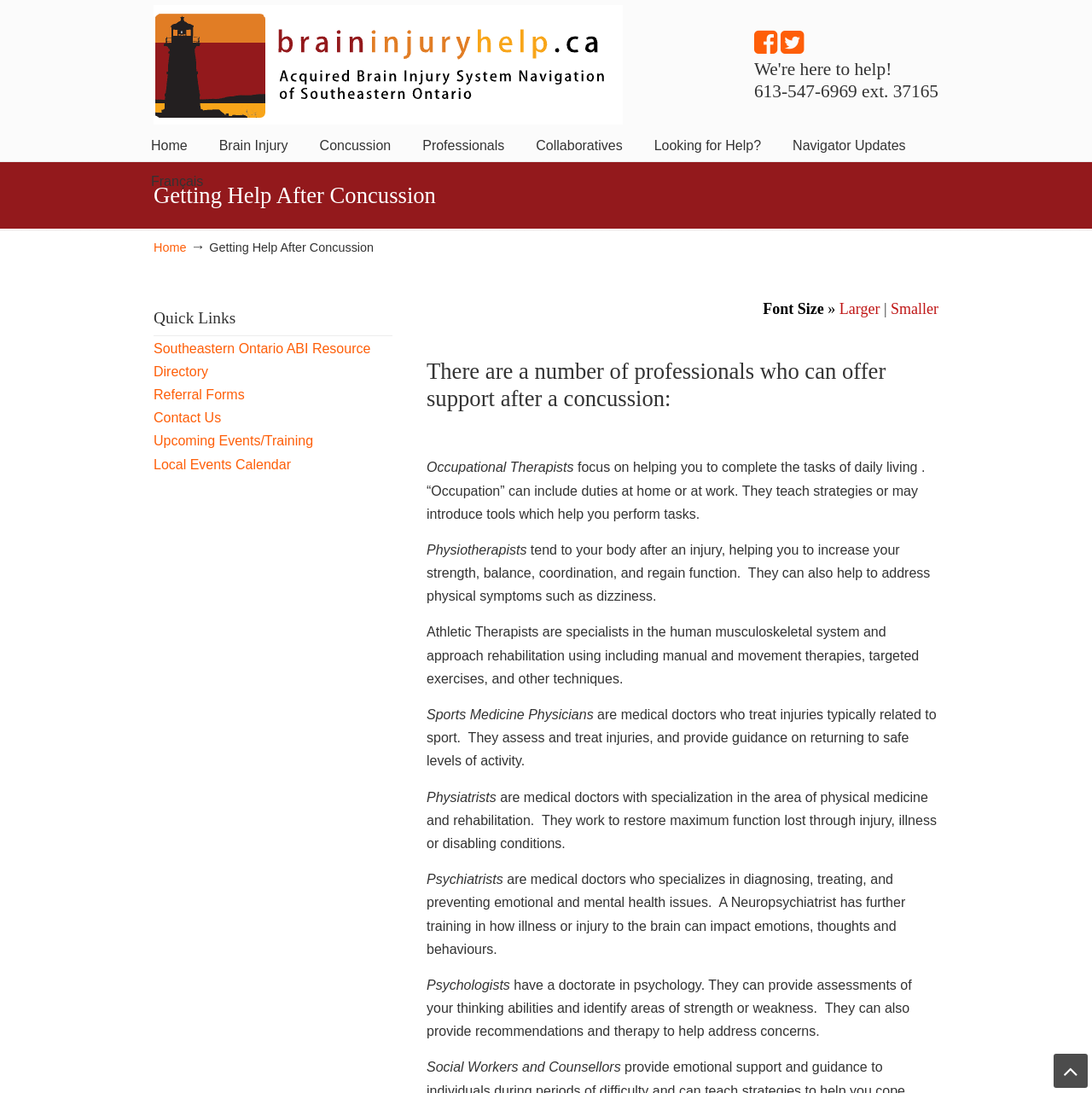Identify the bounding box coordinates of the region that needs to be clicked to carry out this instruction: "Navigate to the 'Concussion' page". Provide these coordinates as four float numbers ranging from 0 to 1, i.e., [left, top, right, bottom].

[0.277, 0.117, 0.374, 0.15]